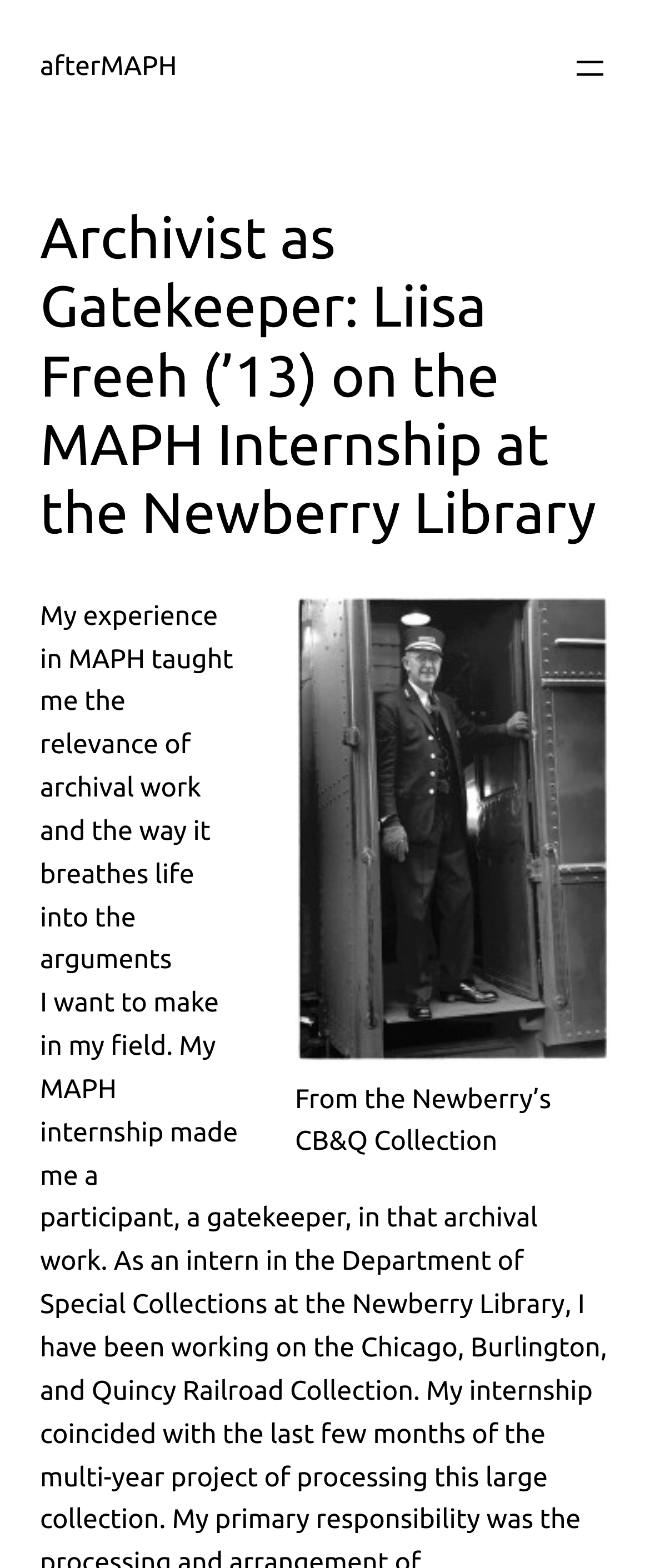What is the topic of the internship?
With the help of the image, please provide a detailed response to the question.

I inferred this from the heading 'Archivist as Gatekeeper: Liisa Freeh (’13) on the MAPH Internship at the Newberry Library' which suggests that the internship is related to archival work.